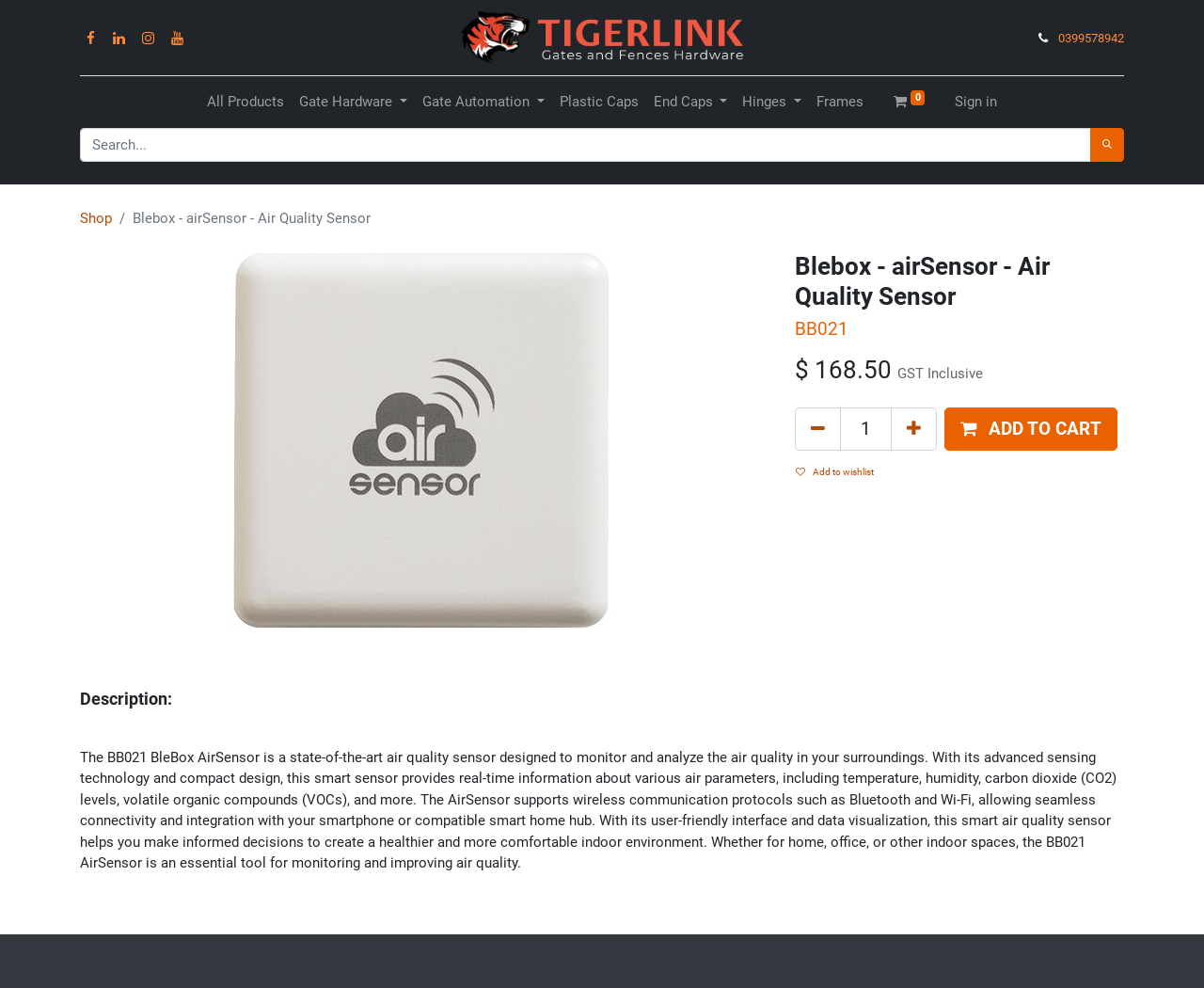Show the bounding box coordinates of the region that should be clicked to follow the instruction: "Click the shopping cart button."

[0.784, 0.412, 0.928, 0.456]